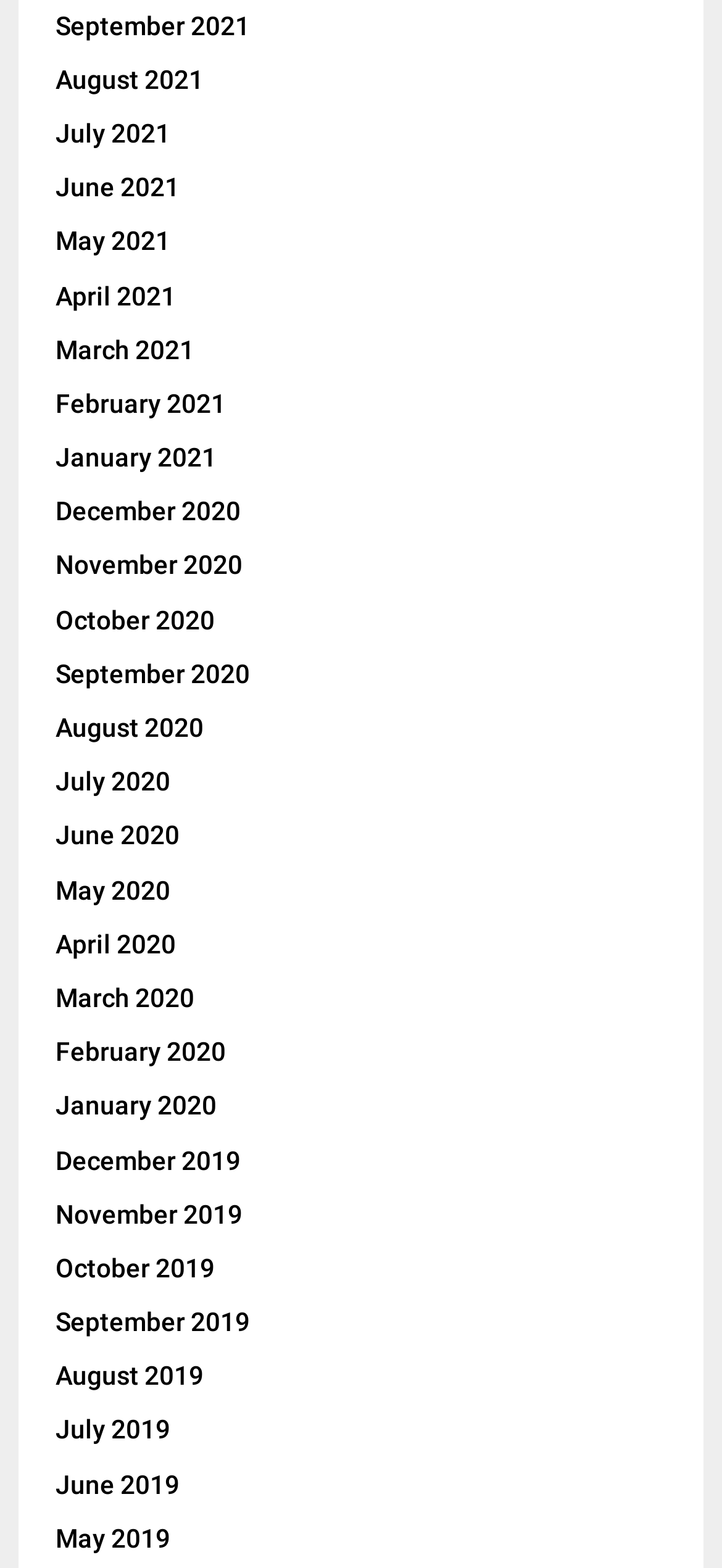Find and provide the bounding box coordinates for the UI element described with: "October 2019".

[0.077, 0.799, 0.297, 0.818]